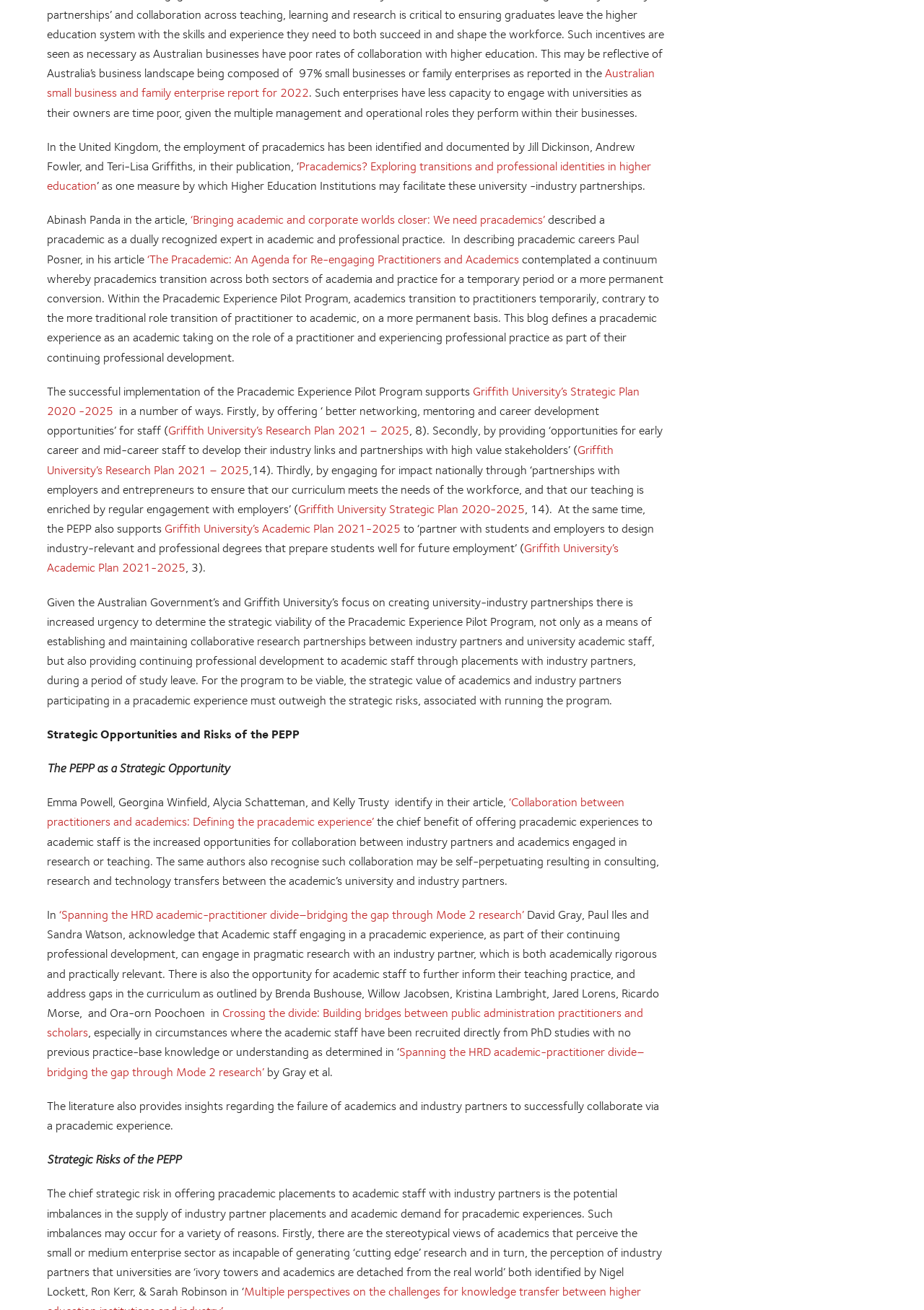Locate the bounding box coordinates of the region to be clicked to comply with the following instruction: "Open the webpage 'Griffith University’s Strategic Plan 2020 -2025'". The coordinates must be four float numbers between 0 and 1, in the form [left, top, right, bottom].

[0.051, 0.293, 0.692, 0.319]